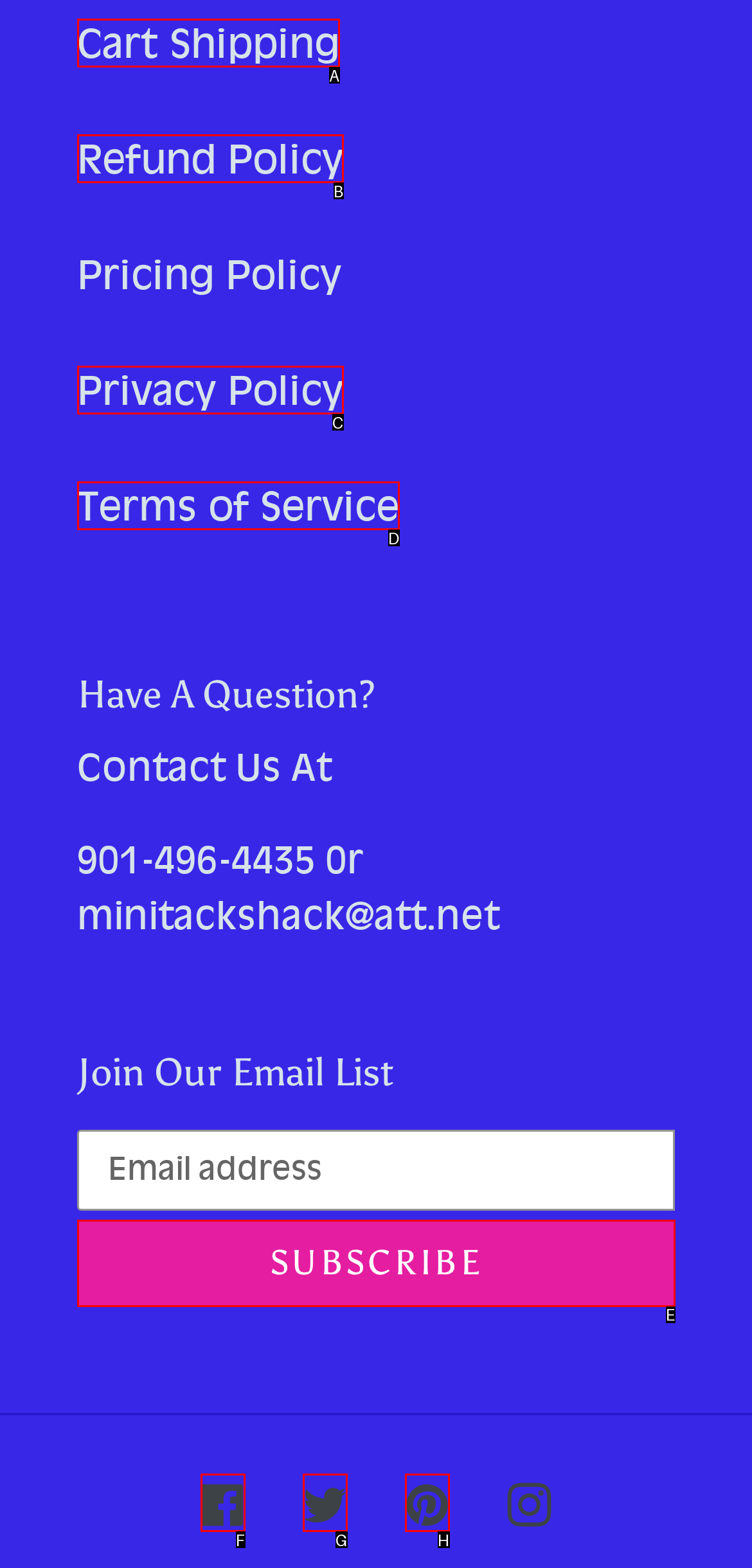Based on the choices marked in the screenshot, which letter represents the correct UI element to perform the task: Visit Facebook page?

F